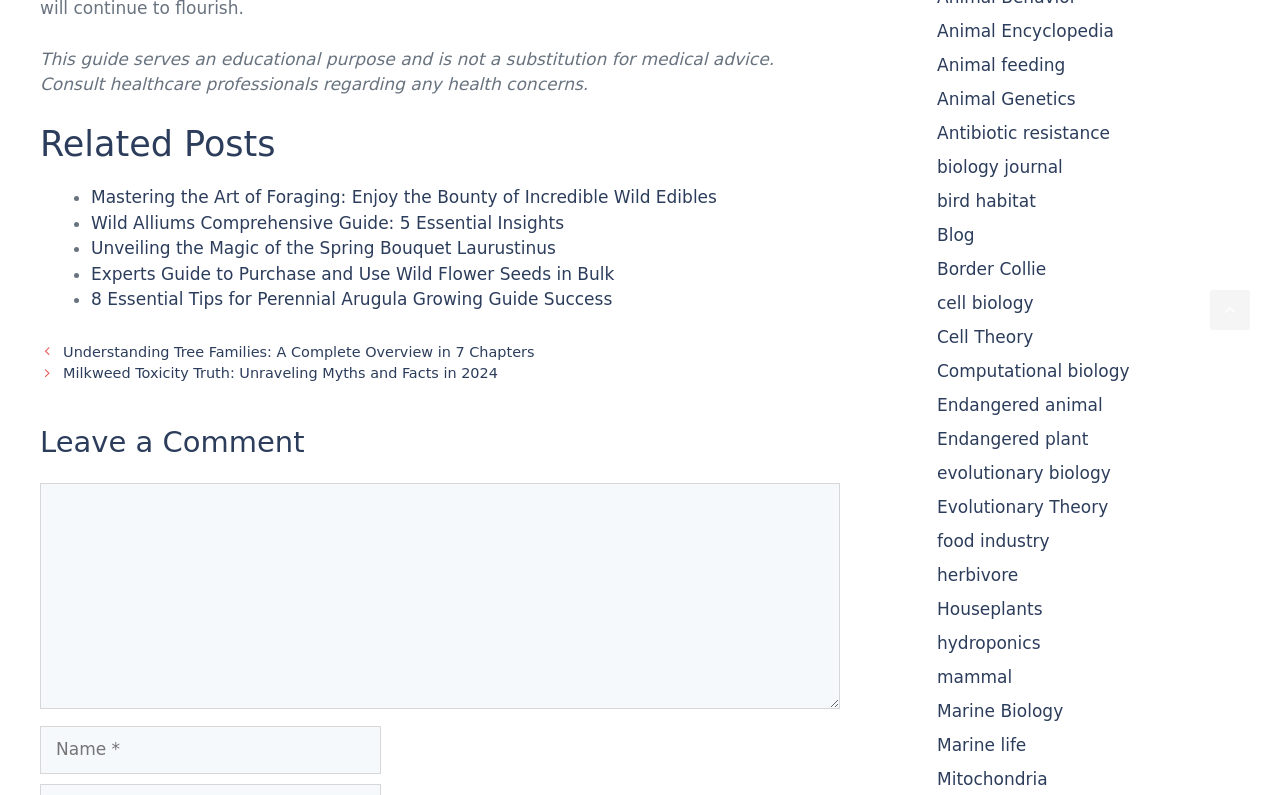What type of links are listed on the right side?
Provide a short answer using one word or a brief phrase based on the image.

Biology-related